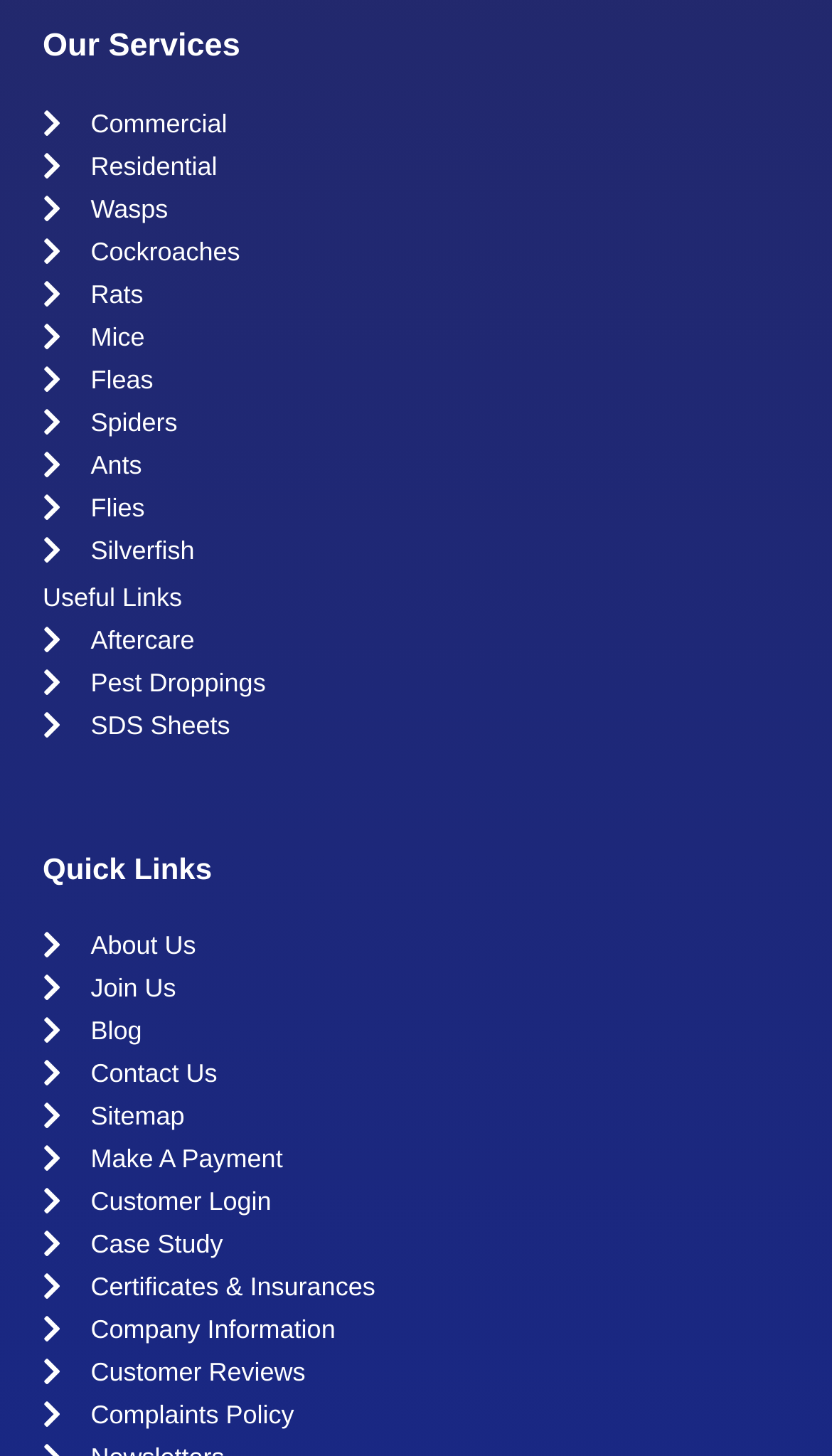Can you determine the bounding box coordinates of the area that needs to be clicked to fulfill the following instruction: "Access the blog"?

[0.051, 0.694, 0.474, 0.721]